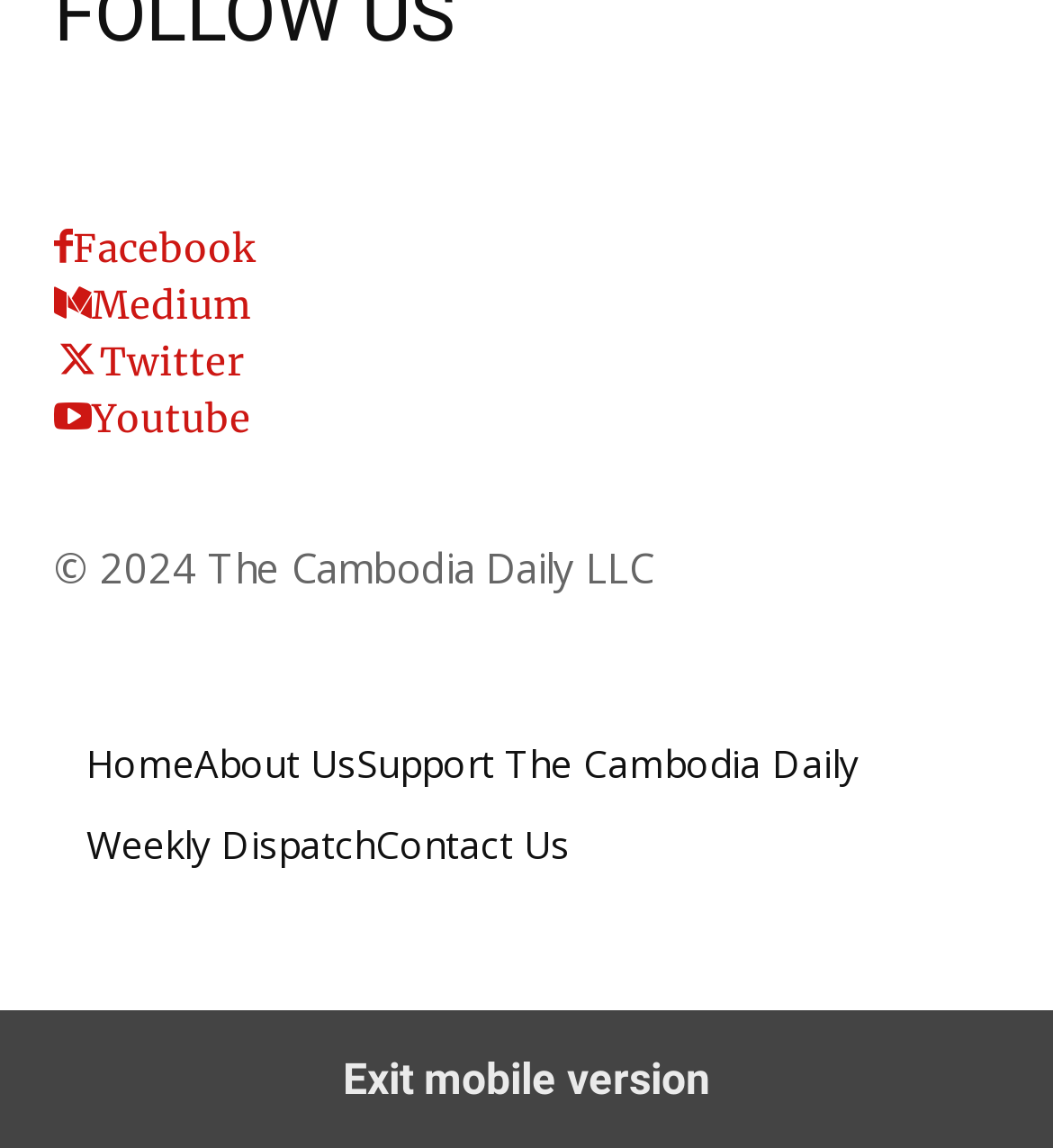Identify the bounding box coordinates of the clickable section necessary to follow the following instruction: "go to Facebook". The coordinates should be presented as four float numbers from 0 to 1, i.e., [left, top, right, bottom].

[0.051, 0.196, 0.241, 0.239]